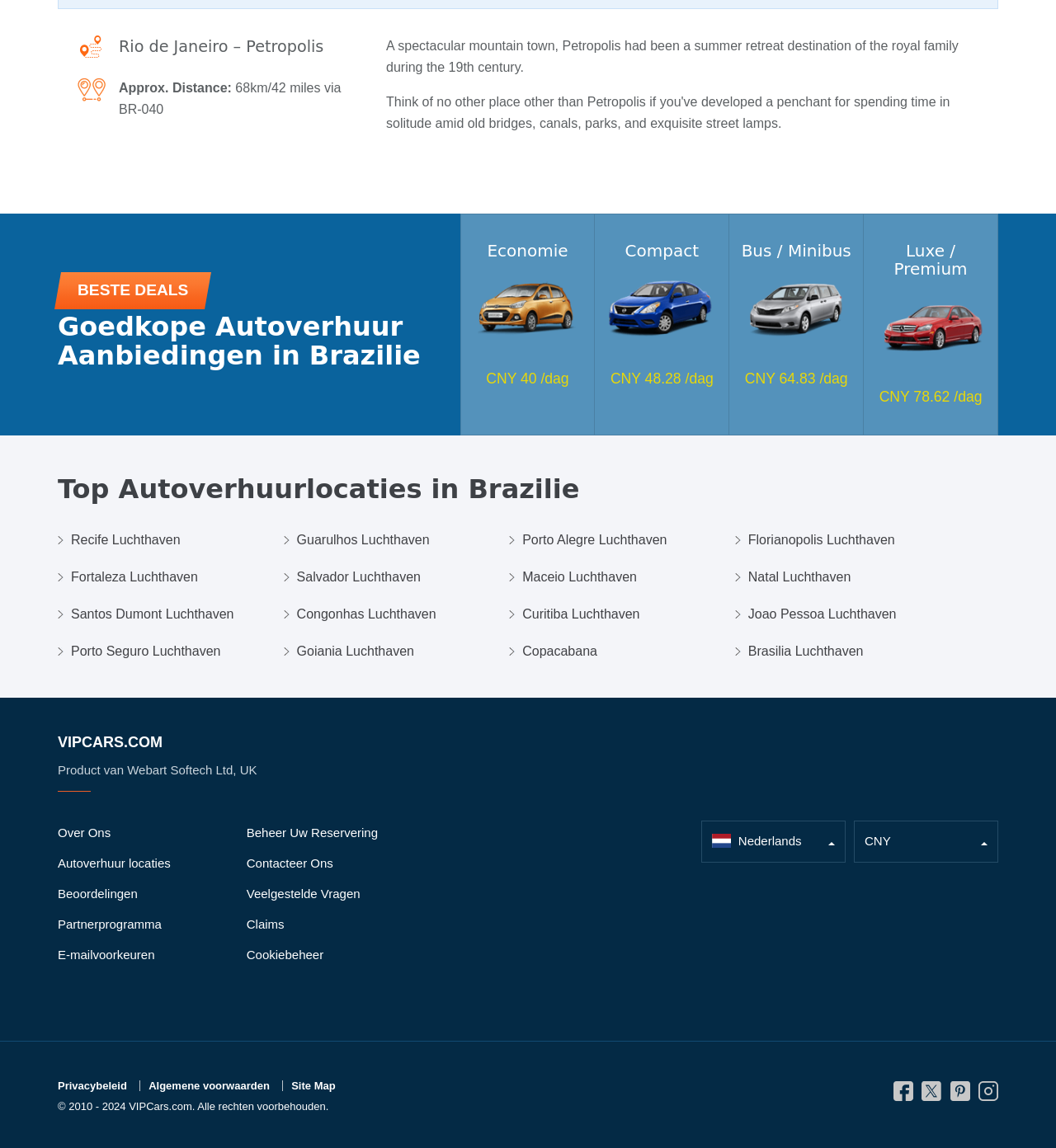Locate the bounding box coordinates of the clickable area needed to fulfill the instruction: "Check prices in CNY".

[0.809, 0.715, 0.945, 0.752]